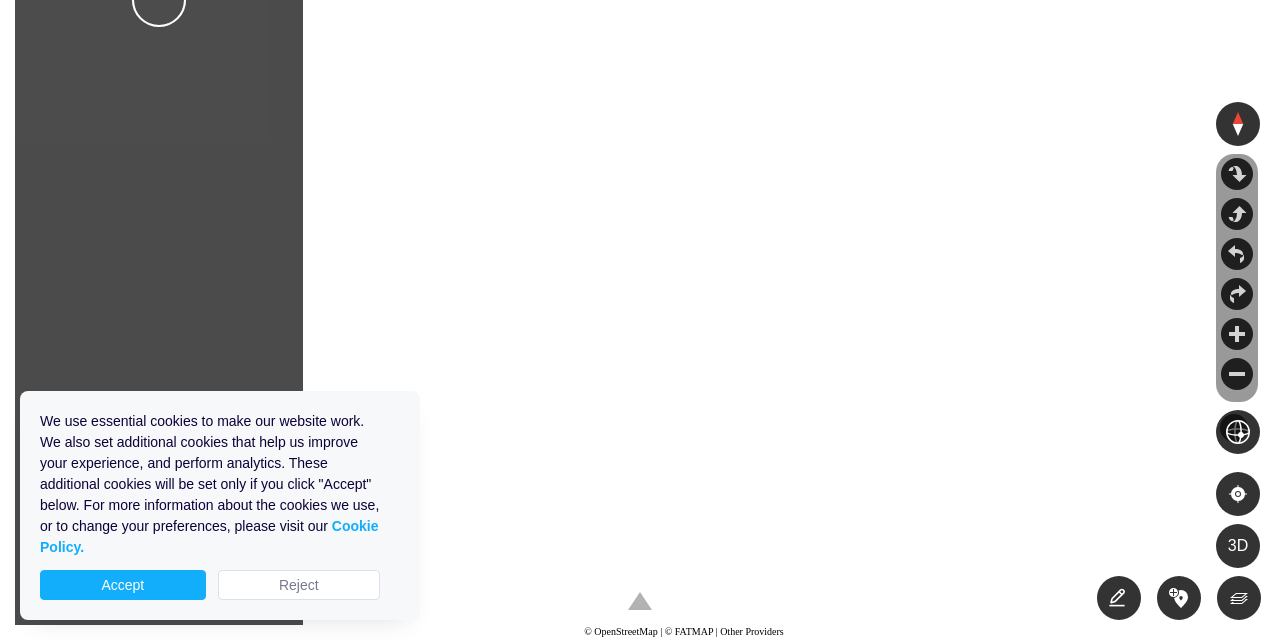Give the bounding box coordinates for the element described as: "Cookie Policy.".

[0.031, 0.809, 0.296, 0.867]